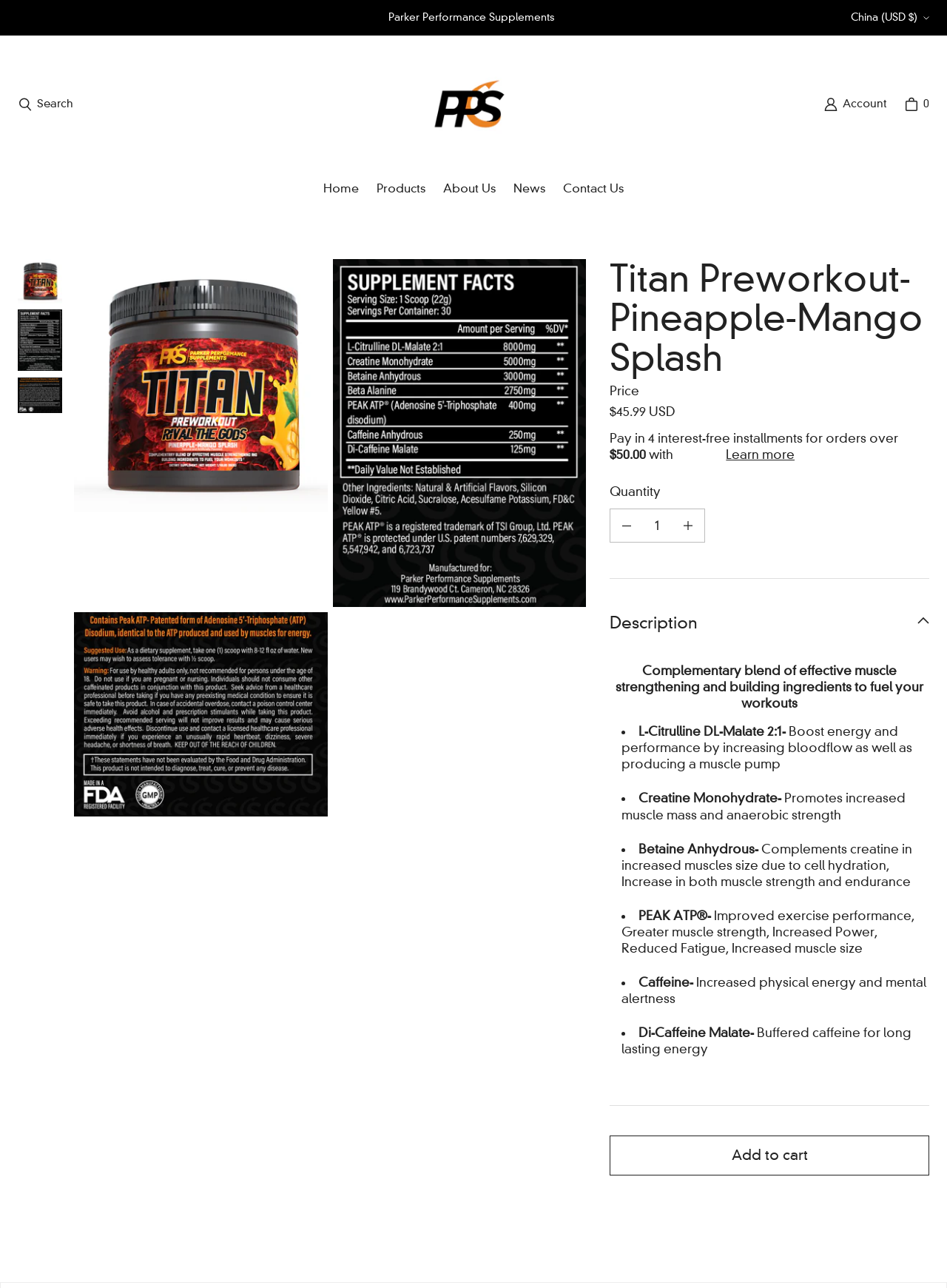What is the function of L-Citrulline DL-Malate 2:1?
Using the image, give a concise answer in the form of a single word or short phrase.

Boost energy and performance